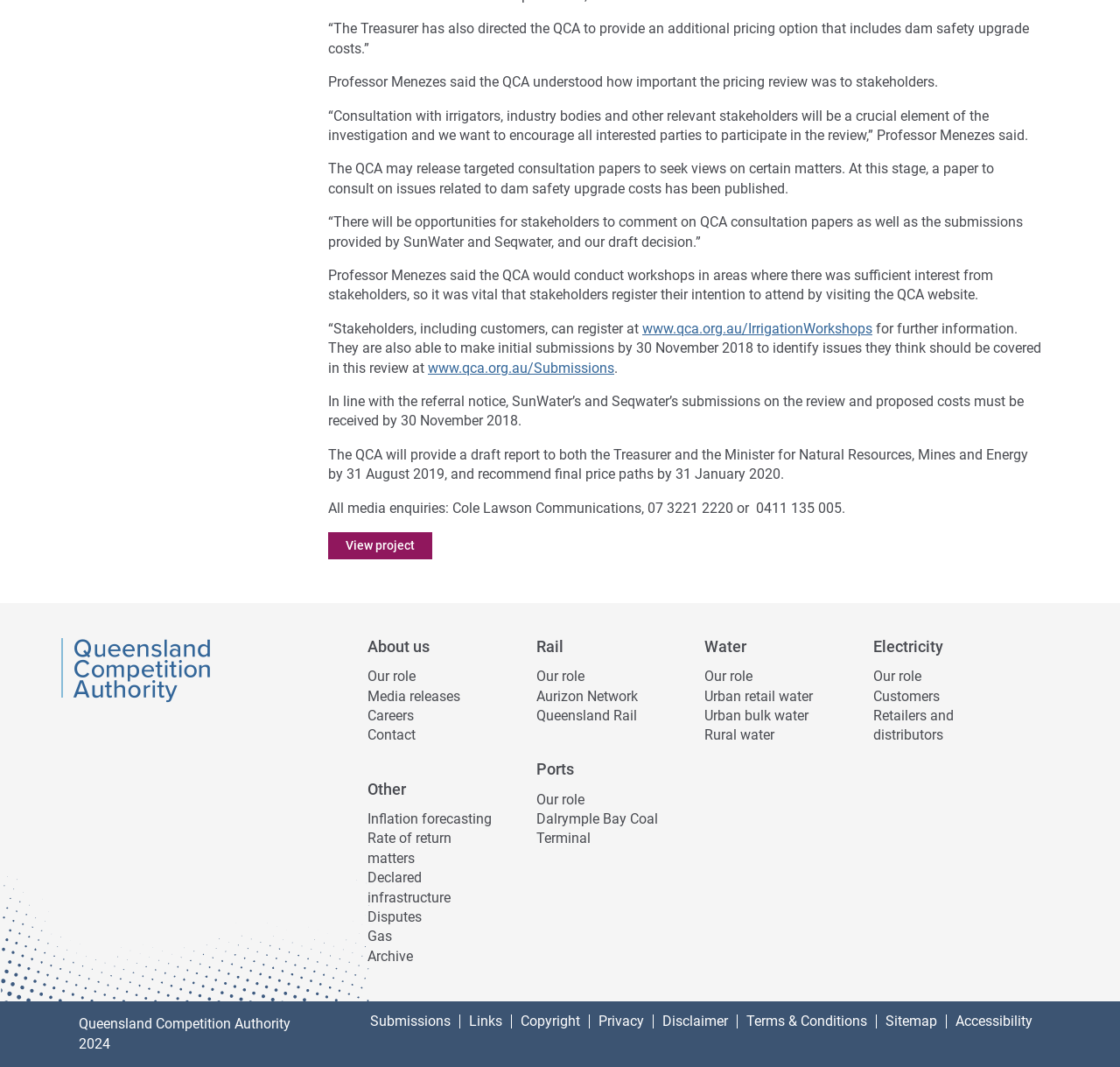For the following element description, predict the bounding box coordinates in the format (top-left x, top-left y, bottom-right x, bottom-right y). All values should be floating point numbers between 0 and 1. Description: Retailers and distributors

[0.779, 0.663, 0.851, 0.697]